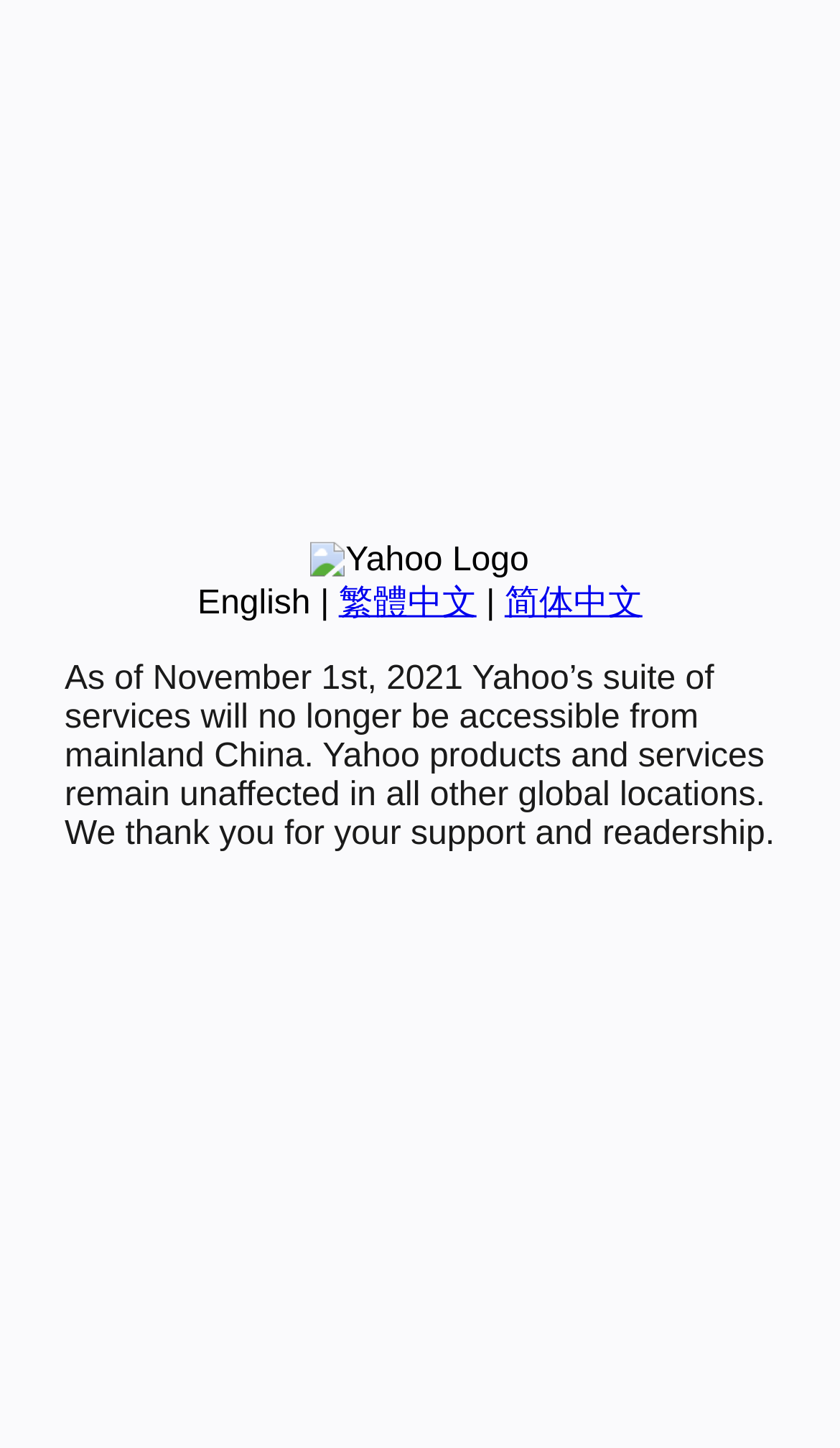Can you find the bounding box coordinates for the UI element given this description: "繁體中文"? Provide the coordinates as four float numbers between 0 and 1: [left, top, right, bottom].

[0.403, 0.404, 0.567, 0.429]